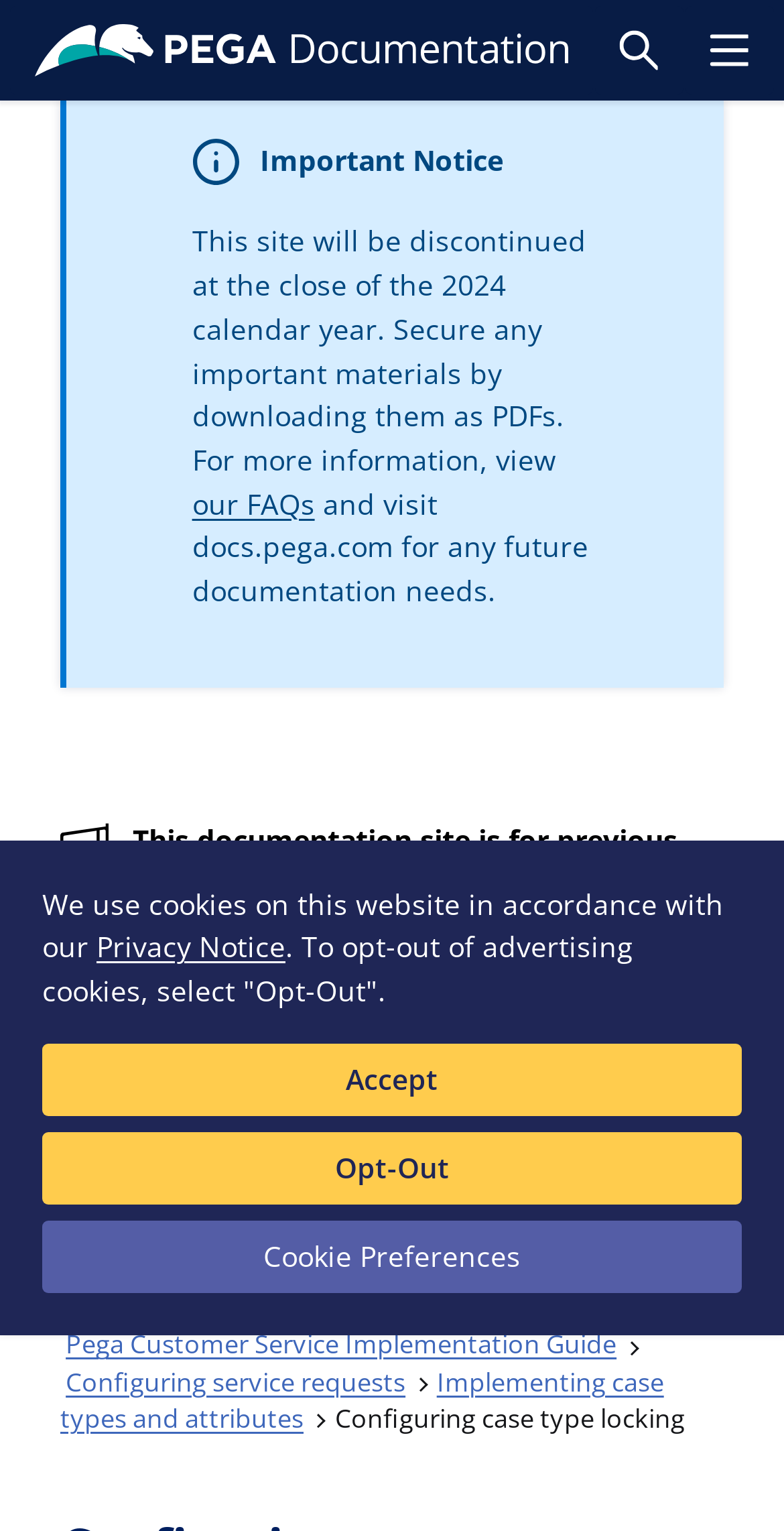Please identify the bounding box coordinates of the clickable region that I should interact with to perform the following instruction: "Join Now". The coordinates should be expressed as four float numbers between 0 and 1, i.e., [left, top, right, bottom].

[0.077, 0.799, 0.332, 0.847]